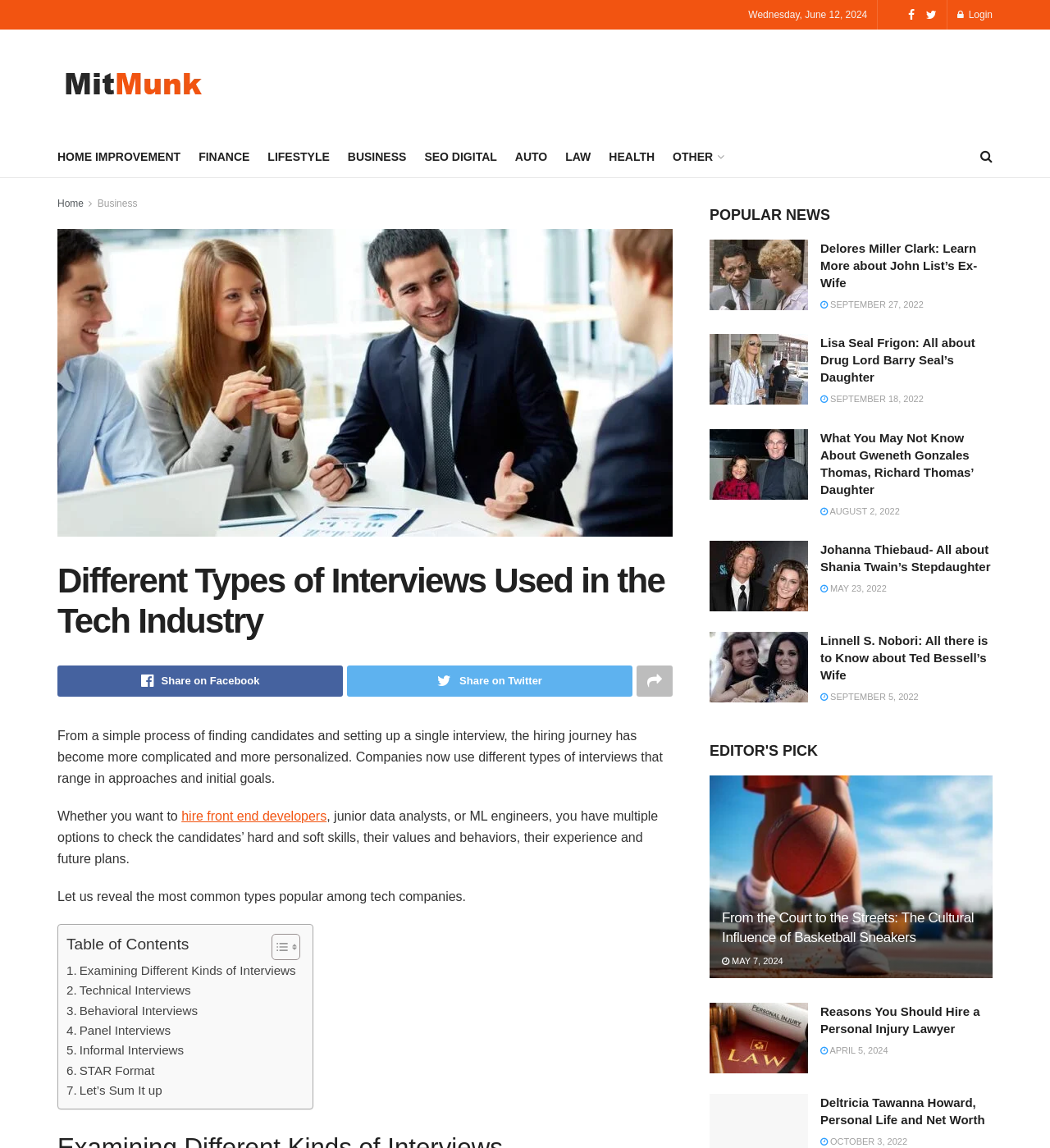Please analyze the image and give a detailed answer to the question:
What is the name of the company mentioned in the logo?

I looked at the top-left corner of the webpage and found the logo, which has the text 'Mitmunk' next to it, indicating that it is the name of the company.